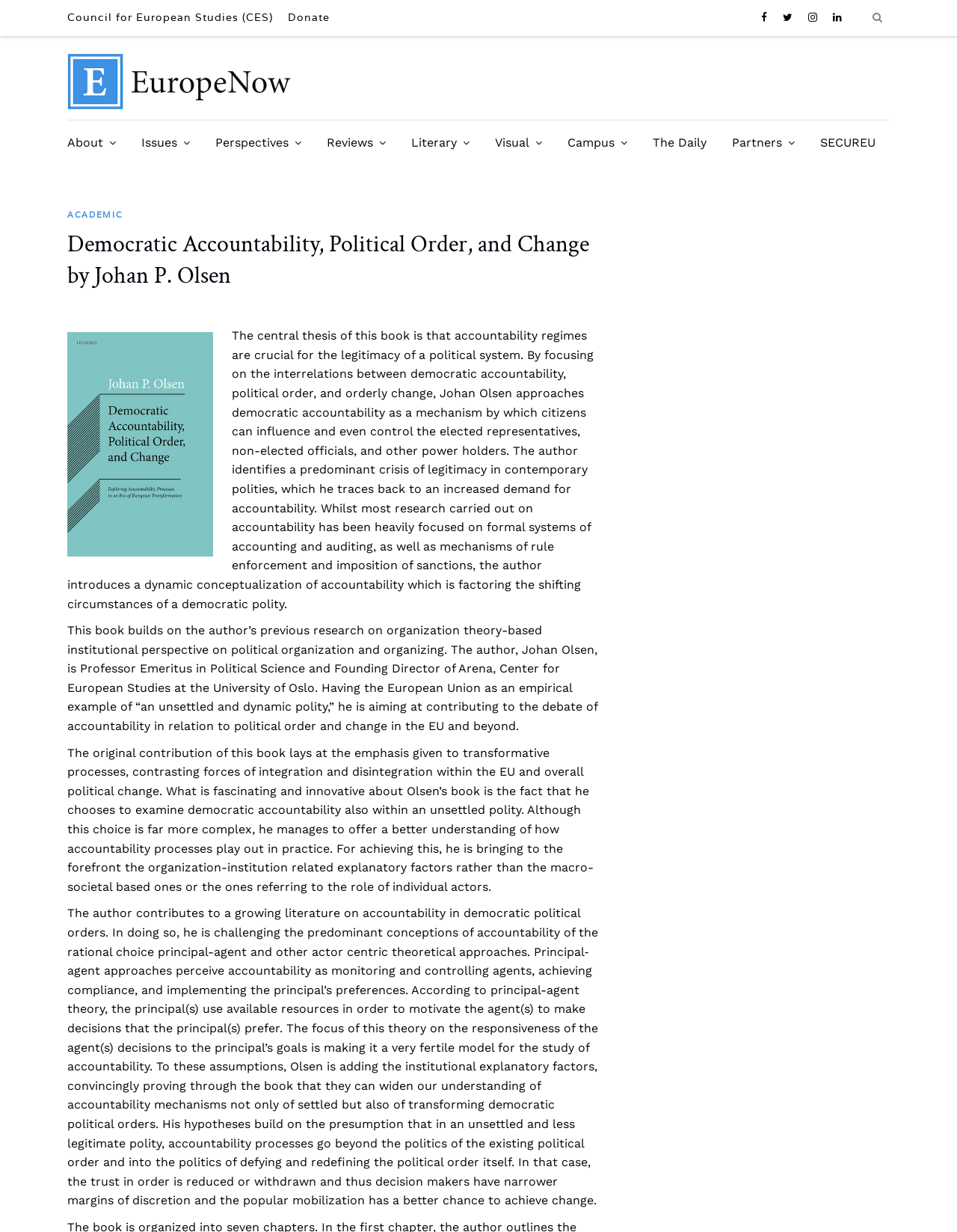Please identify the coordinates of the bounding box that should be clicked to fulfill this instruction: "Go to the EuropeNow homepage".

[0.07, 0.073, 0.305, 0.098]